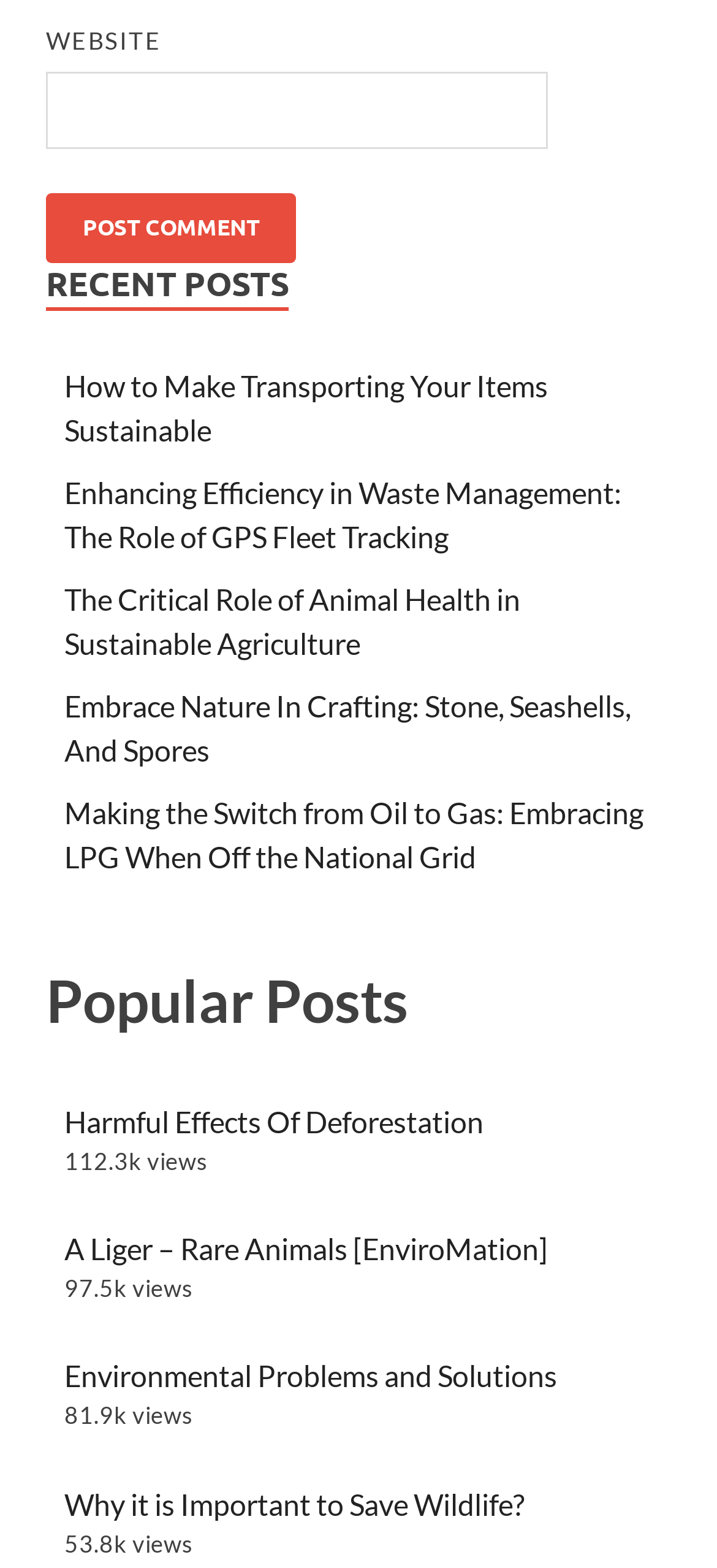Locate the bounding box coordinates of the area to click to fulfill this instruction: "Read about making transporting items sustainable". The bounding box should be presented as four float numbers between 0 and 1, in the order [left, top, right, bottom].

[0.09, 0.234, 0.764, 0.285]